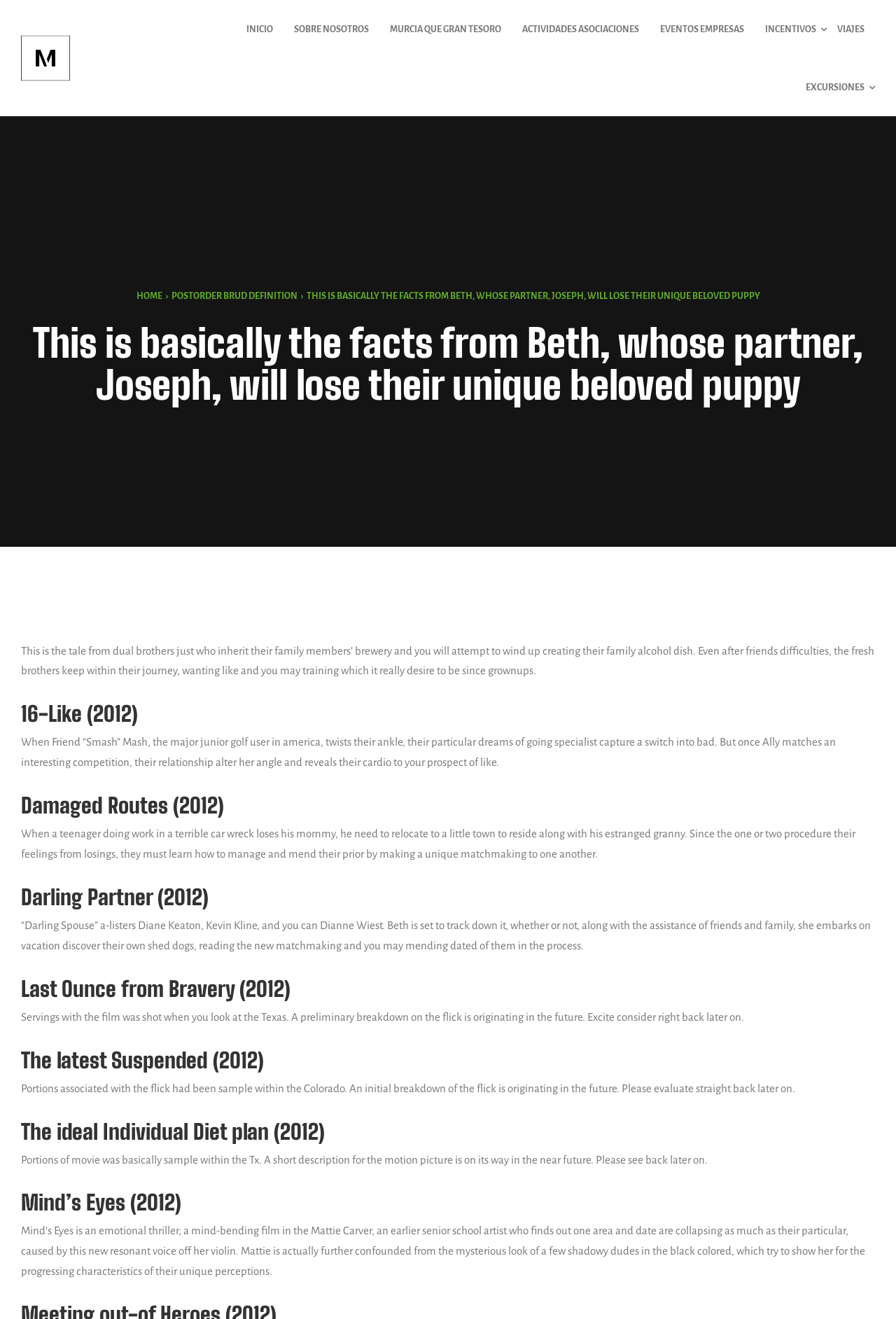Please locate the bounding box coordinates of the region I need to click to follow this instruction: "Leave a reply".

None